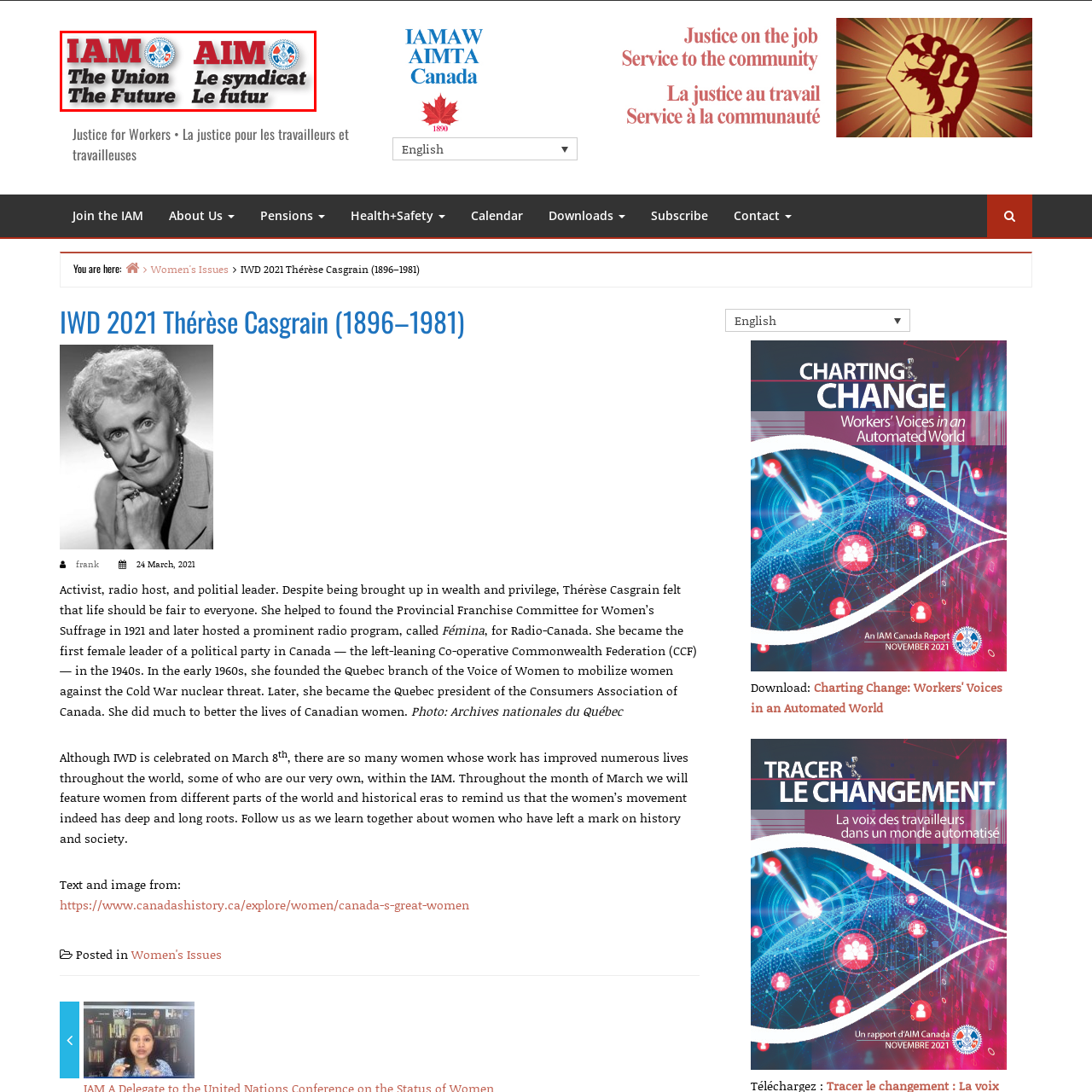Check the image marked by the red frame and reply to the question using one word or phrase:
What is the IAMAW's mission?

Advocating for workers